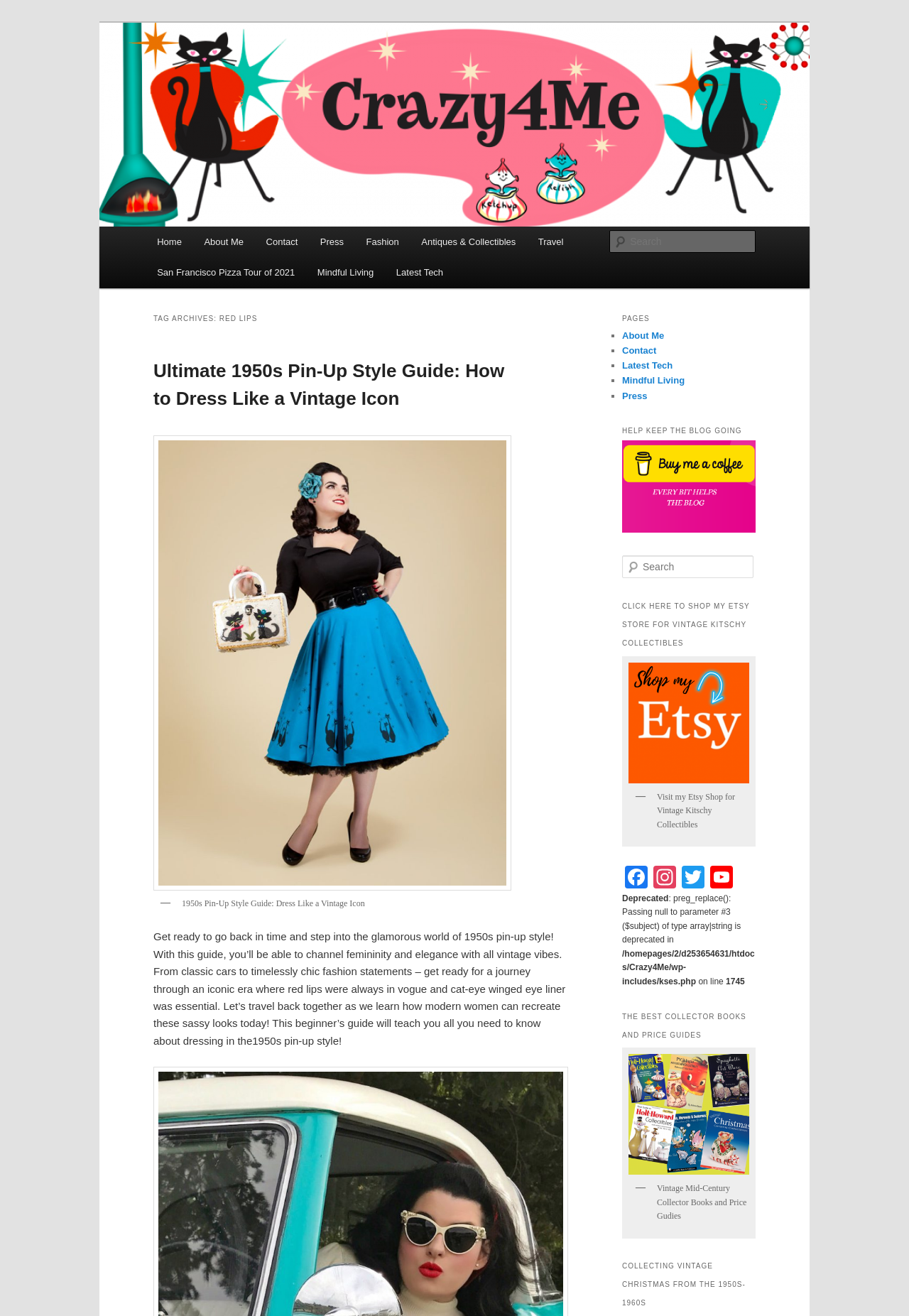Please identify the bounding box coordinates of the element's region that I should click in order to complete the following instruction: "Visit the Etsy shop for vintage kitschy collectibles". The bounding box coordinates consist of four float numbers between 0 and 1, i.e., [left, top, right, bottom].

[0.691, 0.503, 0.824, 0.595]